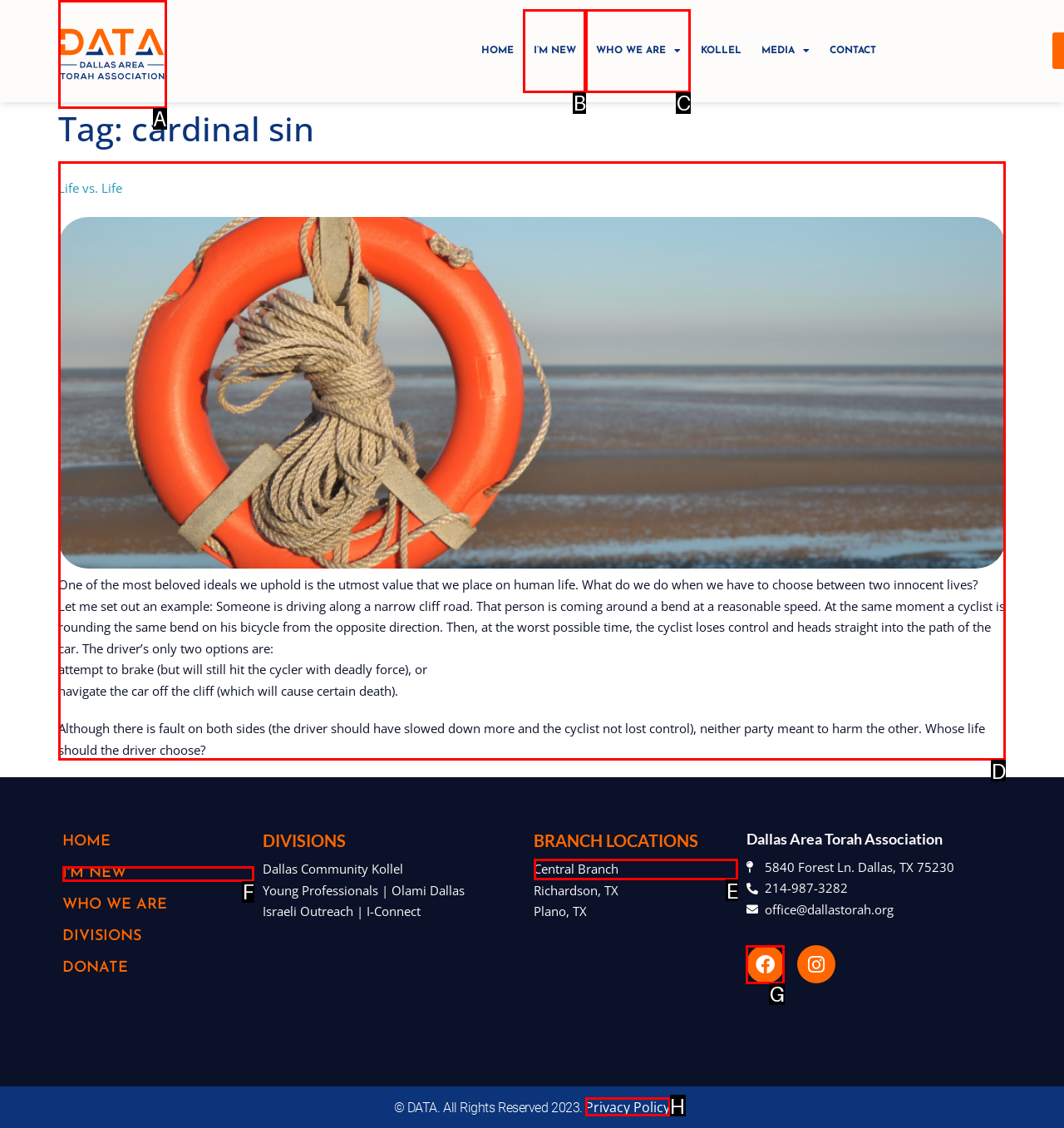Which lettered option should I select to achieve the task: Read the article about Life vs. Life according to the highlighted elements in the screenshot?

D